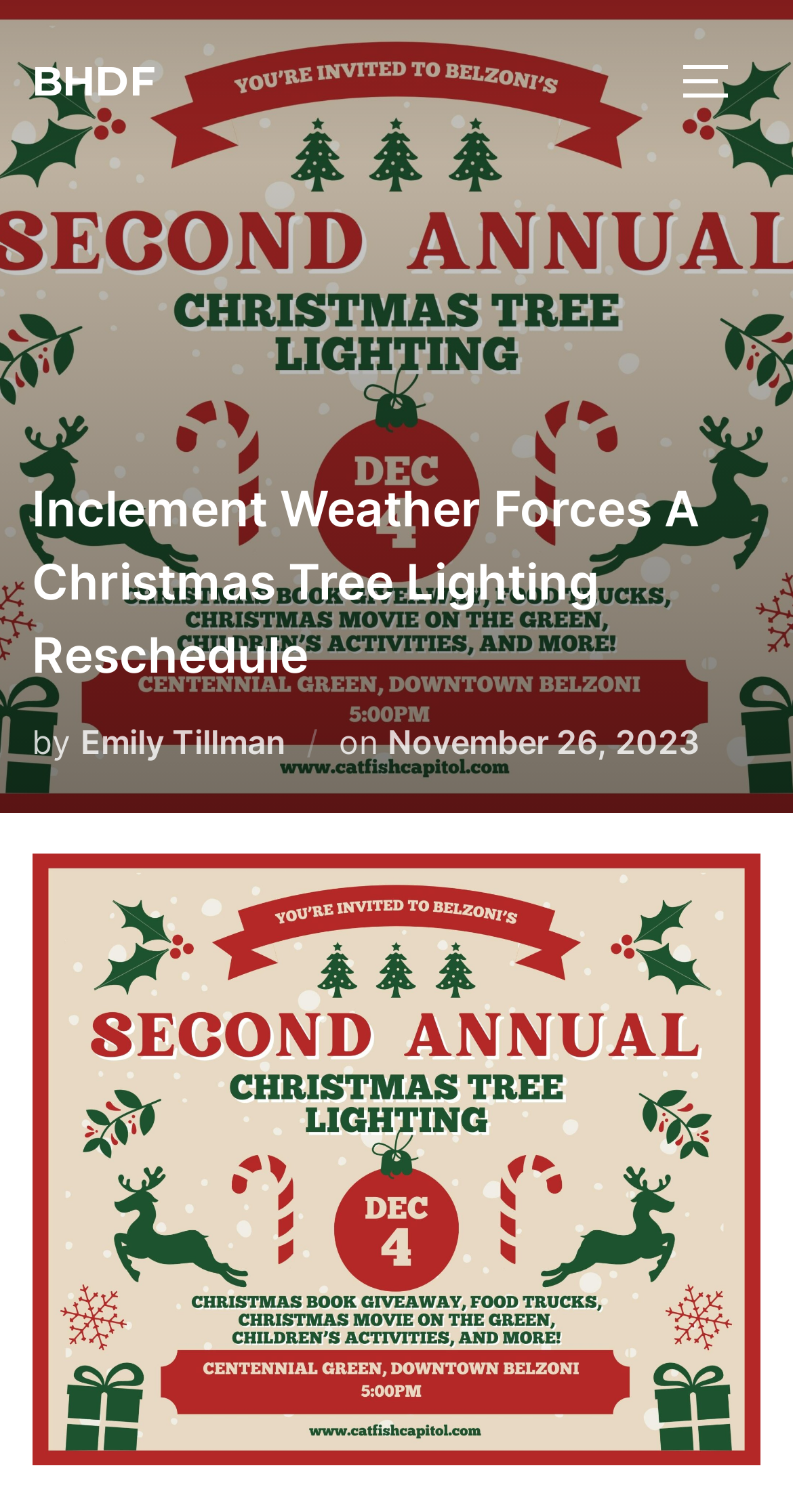Provide the bounding box coordinates of the UI element that matches the description: "Home".

None